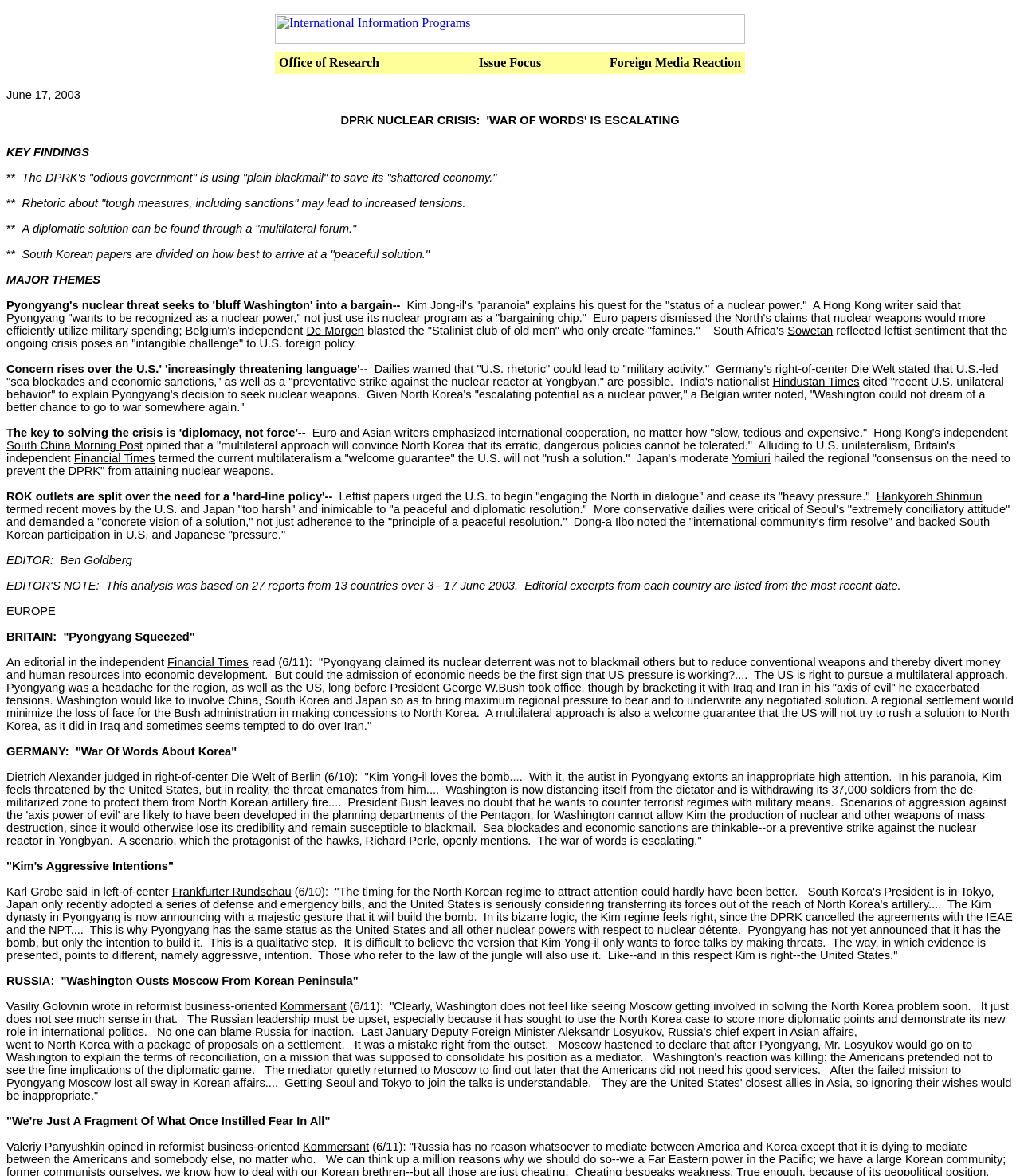What is the date mentioned at the top of the webpage?
Based on the screenshot, provide a one-word or short-phrase response.

June 17, 2003